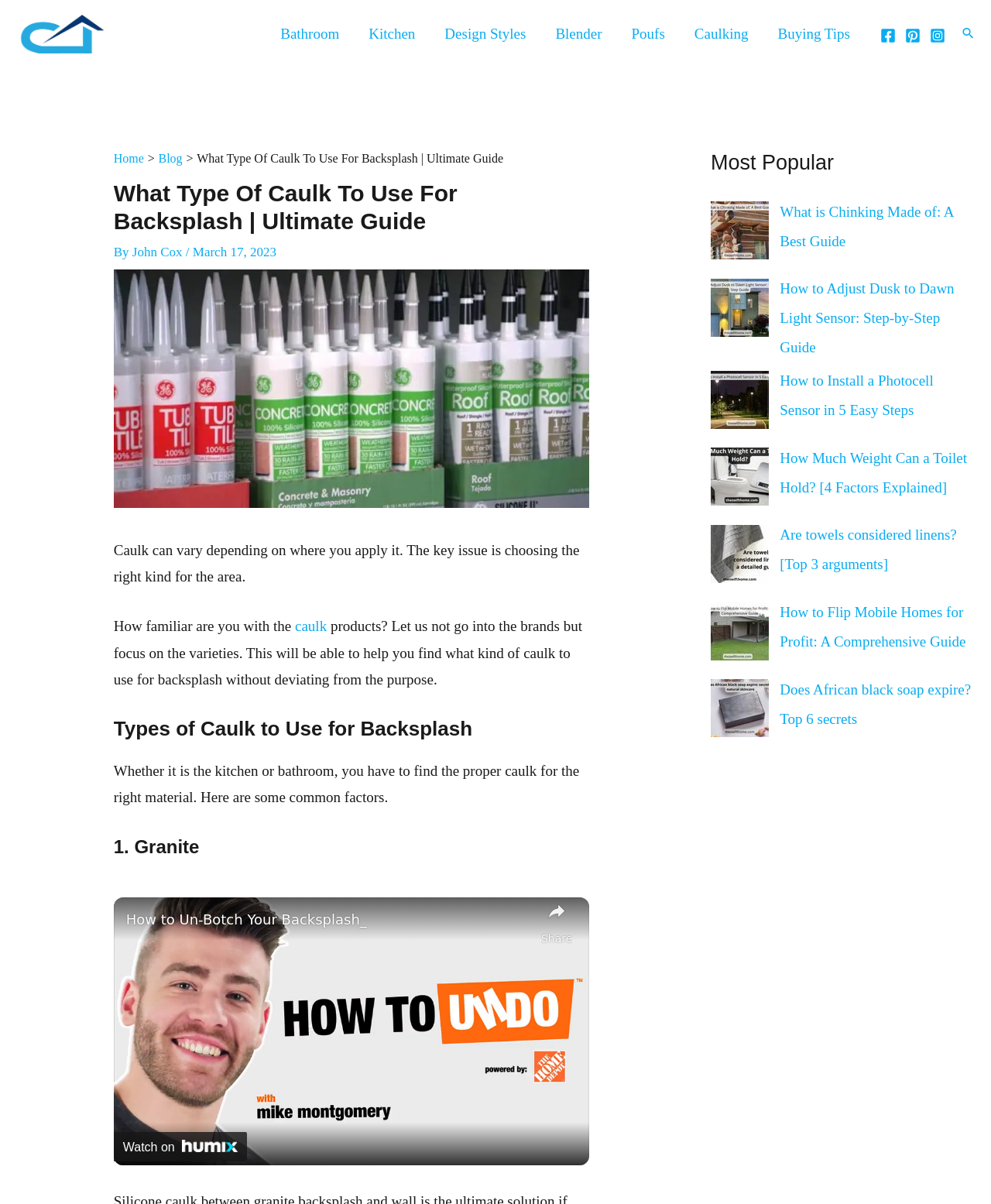Describe all the significant parts and information present on the webpage.

This webpage is about choosing the right type of caulk for a backsplash. At the top left, there is a site icon and a navigation menu with links to different sections of the website, including "Bathroom", "Kitchen", and "Design Styles". On the top right, there are social media links to Facebook, Pinterest, and Instagram, as well as a search icon.

Below the navigation menu, there is a breadcrumb navigation showing the current page's location within the website. The page title "What Type Of Caulk To Use For Backsplash | Ultimate Guide" is displayed prominently, along with the author's name "John Cox" and the date "March 17, 2023".

The main content of the page starts with an introduction to the importance of choosing the right type of caulk for a backsplash. There is an image related to the topic, followed by a section titled "Types of Caulk to Use for Backsplash". This section discusses the different factors to consider when choosing a caulk, including the material it will be applied to.

The page then lists different types of caulk, including one for granite, with a video player and a link to a related article "How to Un-Botch Your Backsplash" below. There is also a "Share" button with a social media icon.

On the right side of the page, there is a section titled "Most Popular" with links to other articles on the website, including "What is Chinking Made of: A Best Guide" and "How to Install a Photocell Sensor in 5 Easy Steps". Each link has a corresponding image.